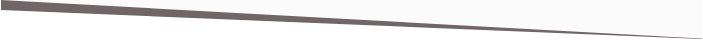What is the effect of the color palette?
Refer to the image and respond with a one-word or short-phrase answer.

Creates a clean atmosphere